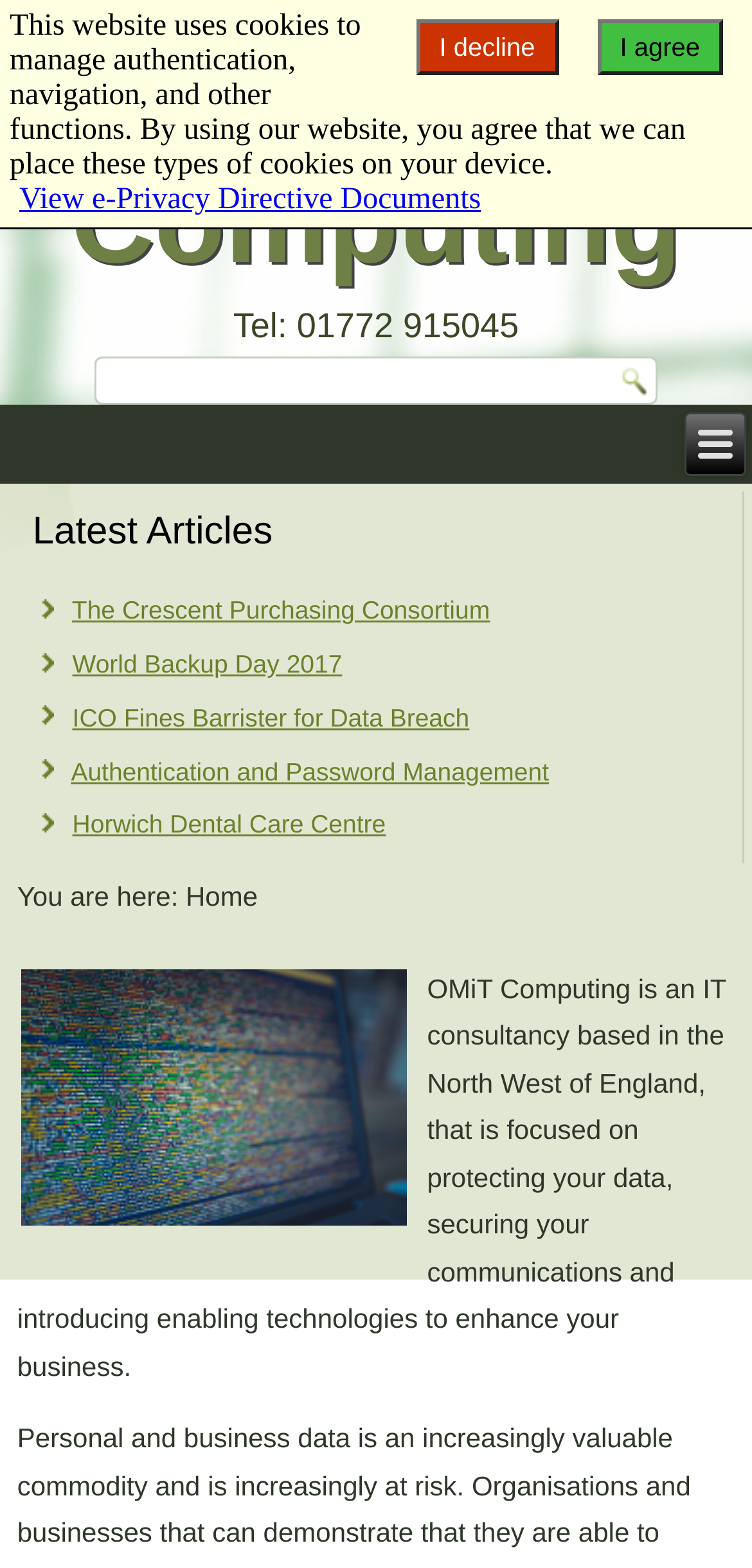Can you show the bounding box coordinates of the region to click on to complete the task described in the instruction: "click the company description link"?

[0.094, 0.012, 0.906, 0.183]